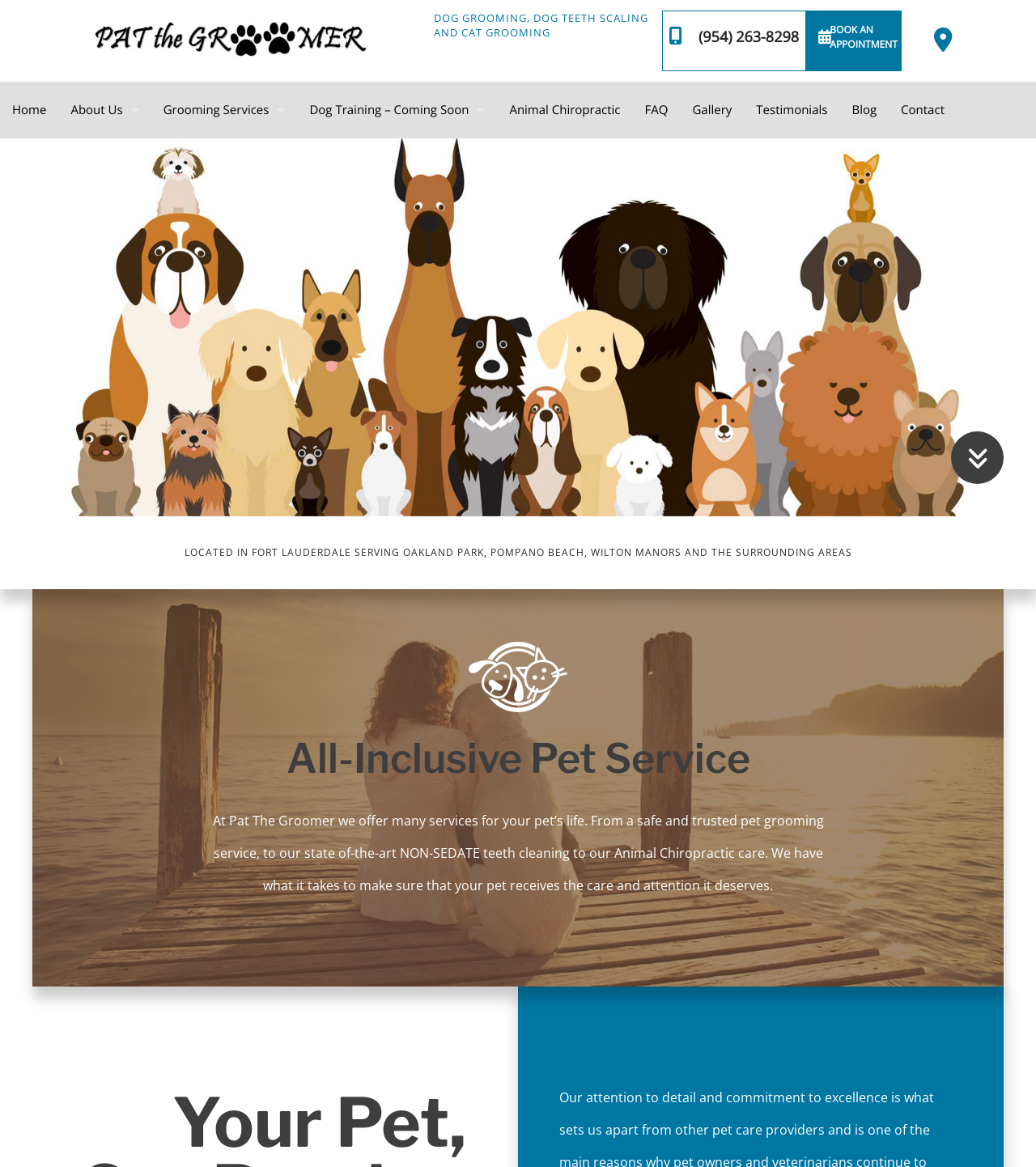Determine the bounding box coordinates of the area to click in order to meet this instruction: "Click the 'BOOK AN APPOINTMENT' button".

[0.778, 0.009, 0.87, 0.061]